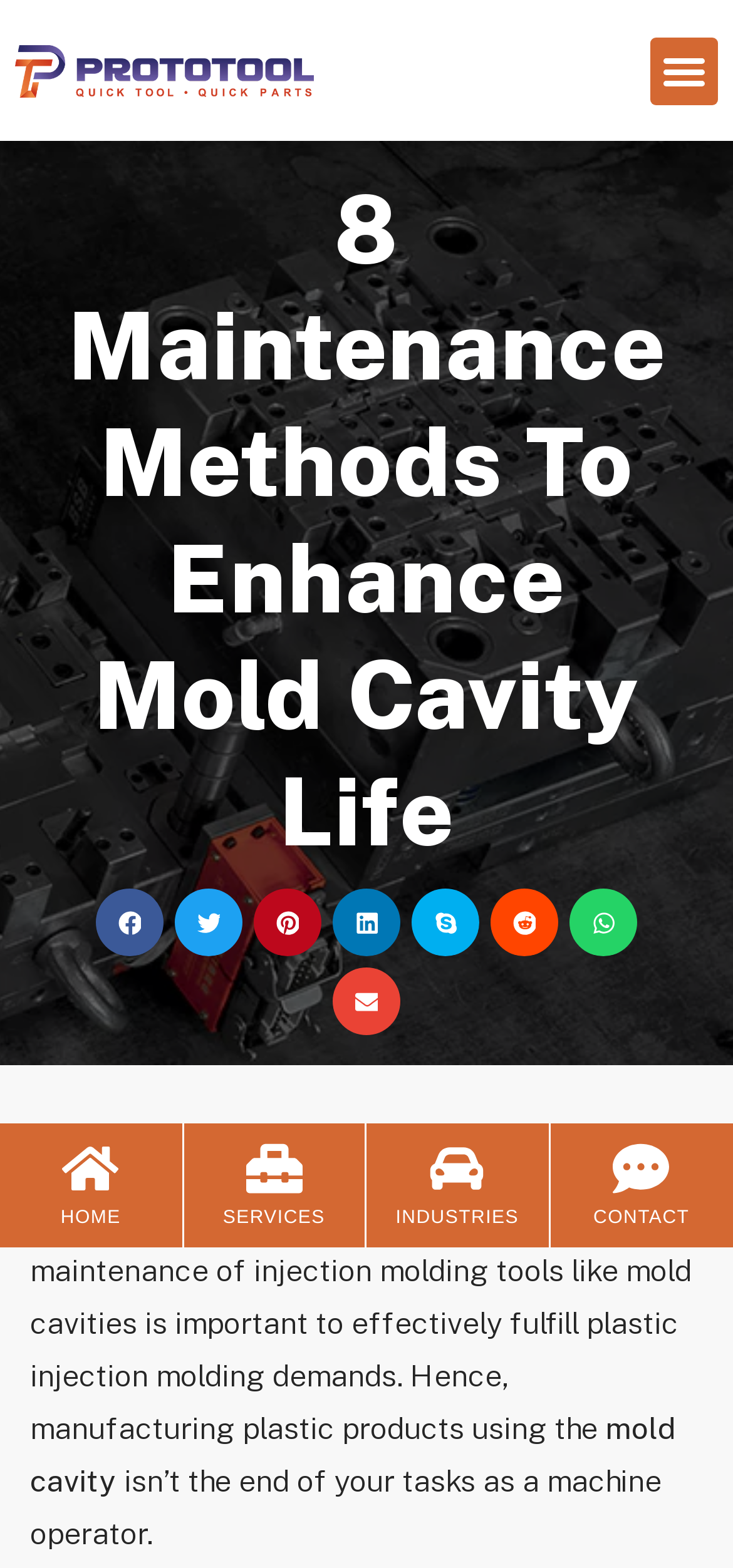Locate the bounding box coordinates of the clickable part needed for the task: "Click the Prototool logo".

[0.02, 0.029, 0.428, 0.062]